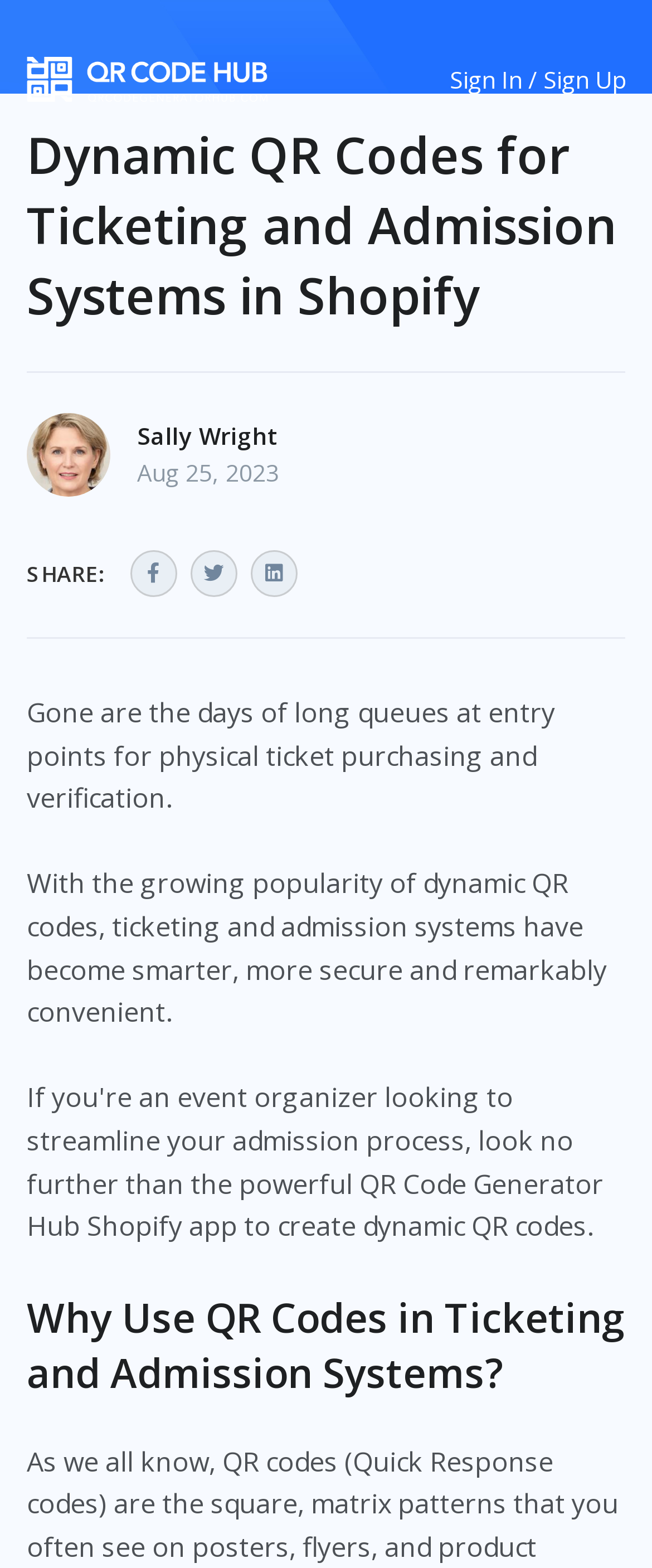Write an exhaustive caption that covers the webpage's main aspects.

The webpage is about leveraging QR codes for ticketing and admission systems in Shopify. At the top left, there is a link to "Front" accompanied by the "QR Code Generator Hub Logo" image. On the top right, there is a link to "Sign In / Sign Up". 

Below the top section, there is a heading that reads "Dynamic QR Codes for Ticketing and Admission Systems in Shopify". To the left of this heading, there is an image of "Sally Wright's picture" with a link to her name below it, along with the date "Aug 25, 2023". 

On the same line as the image, there is a "SHARE:" label, followed by three social media links represented by icons. 

Below this section, there are two paragraphs of text. The first paragraph explains how physical ticket purchasing and verification have become outdated, and the second paragraph describes the benefits of using dynamic QR codes in ticketing and admission systems, including increased convenience and security. 

Further down the page, there is a heading that asks "Why Use QR Codes in Ticketing and Admission Systems?"